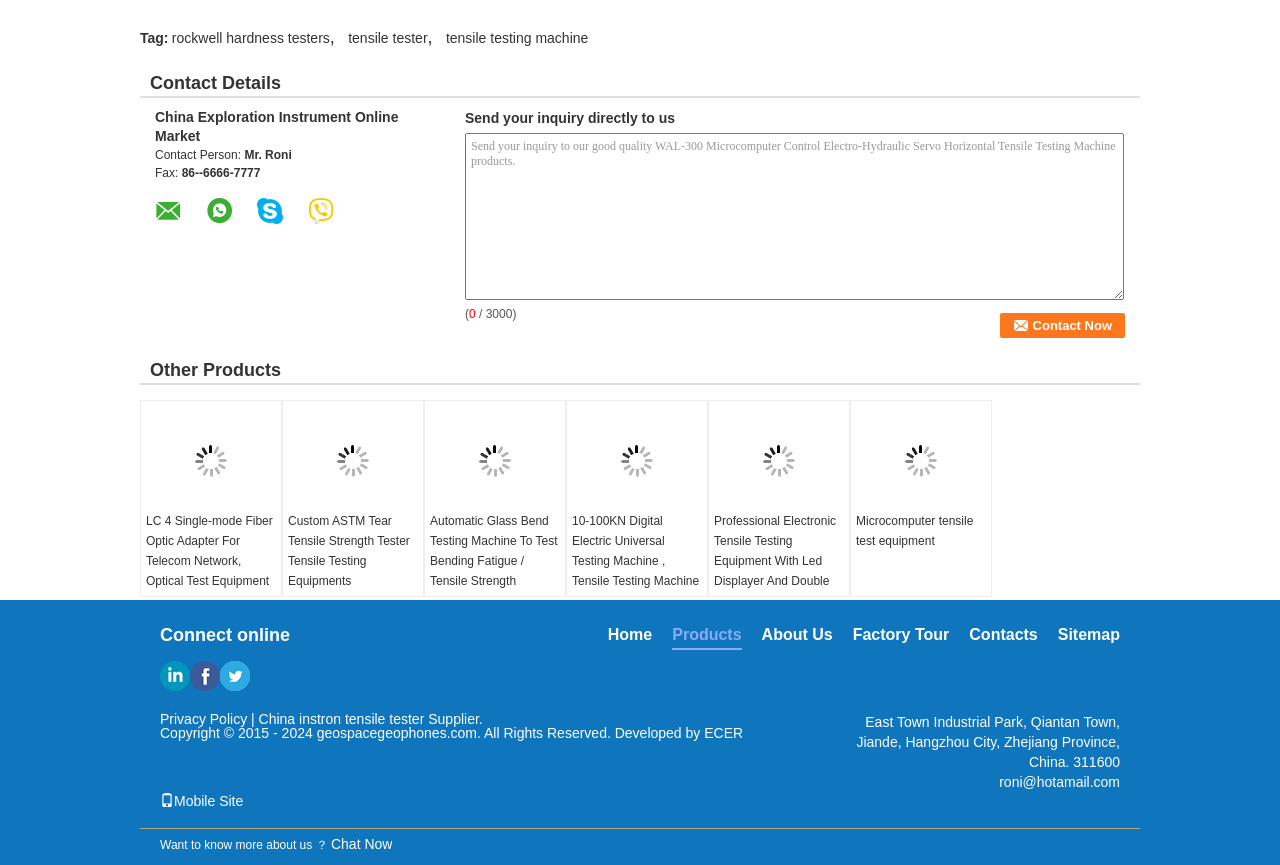Identify the bounding box coordinates of the element to click to follow this instruction: 'read the blog'. Ensure the coordinates are four float values between 0 and 1, provided as [left, top, right, bottom].

None